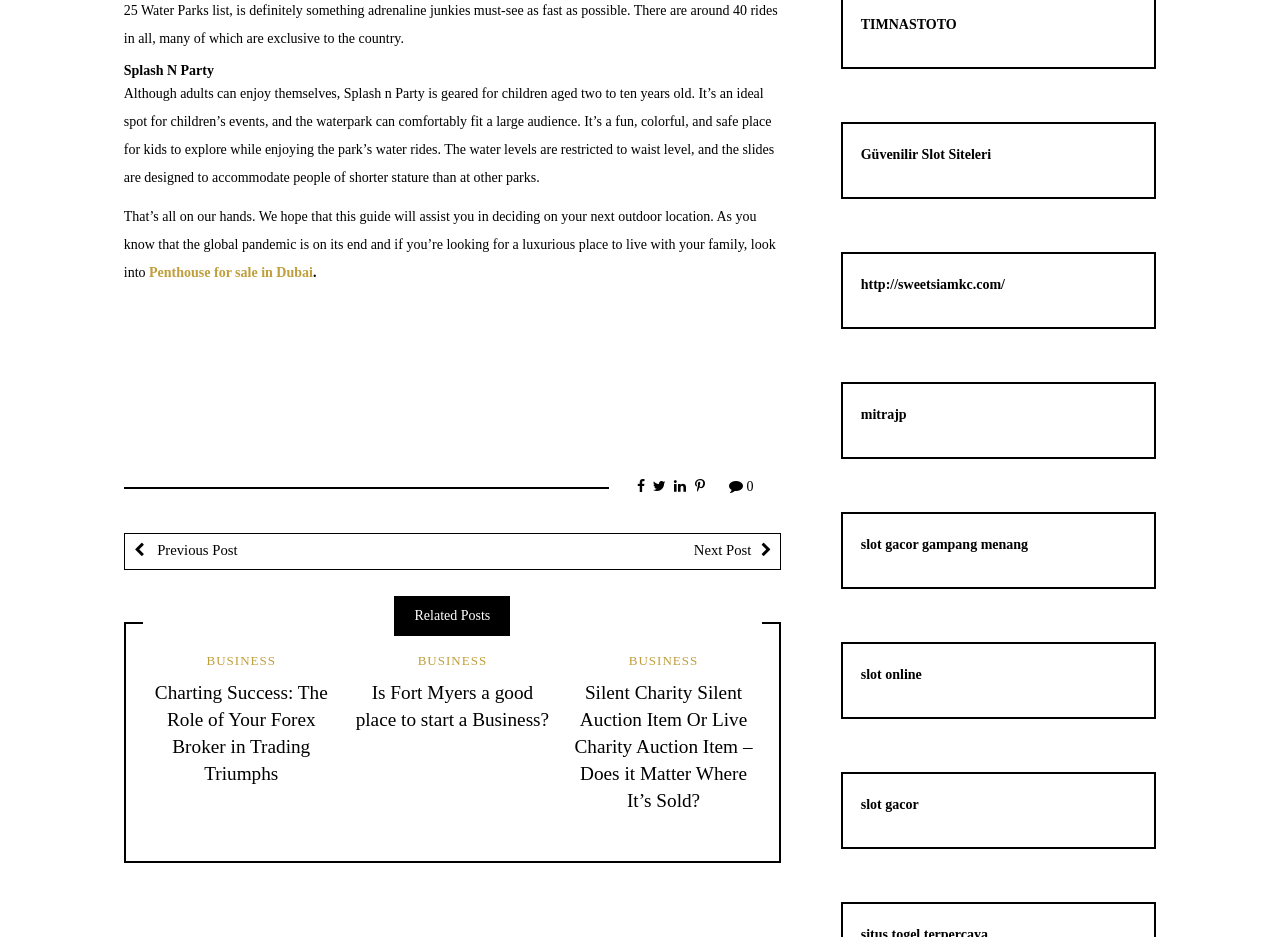What is the age range of children for whom the waterpark is geared?
Could you answer the question in a detailed manner, providing as much information as possible?

The age range of children for whom the waterpark is geared is mentioned in the StaticText element with ID 290, which describes the waterpark as an ideal spot for children's events and mentions that it's geared for children aged two to ten years old.